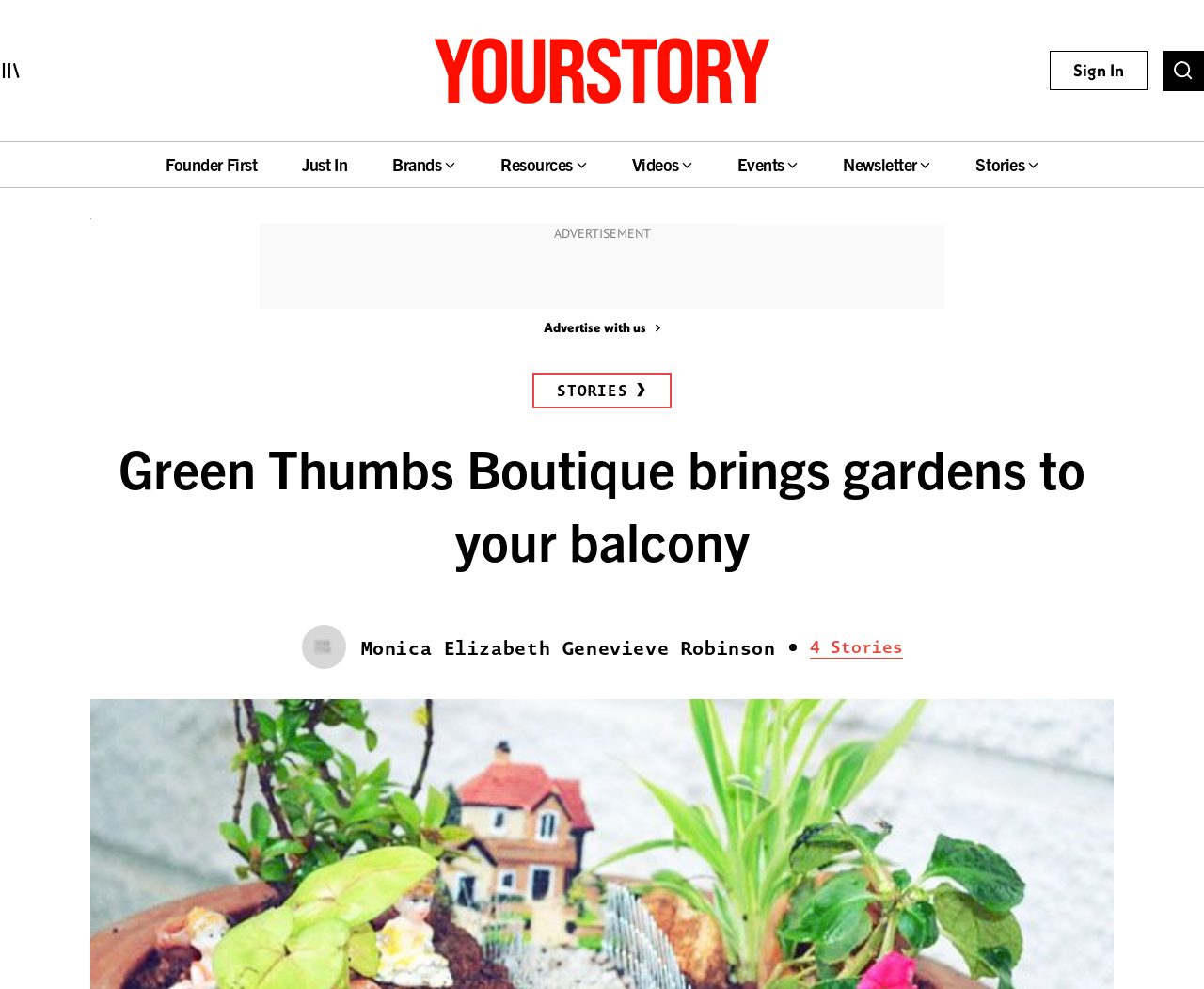Locate the bounding box coordinates of the element you need to click to accomplish the task described by this instruction: "Click the link to read the Tao Te Ching by Lao Tzu".

None